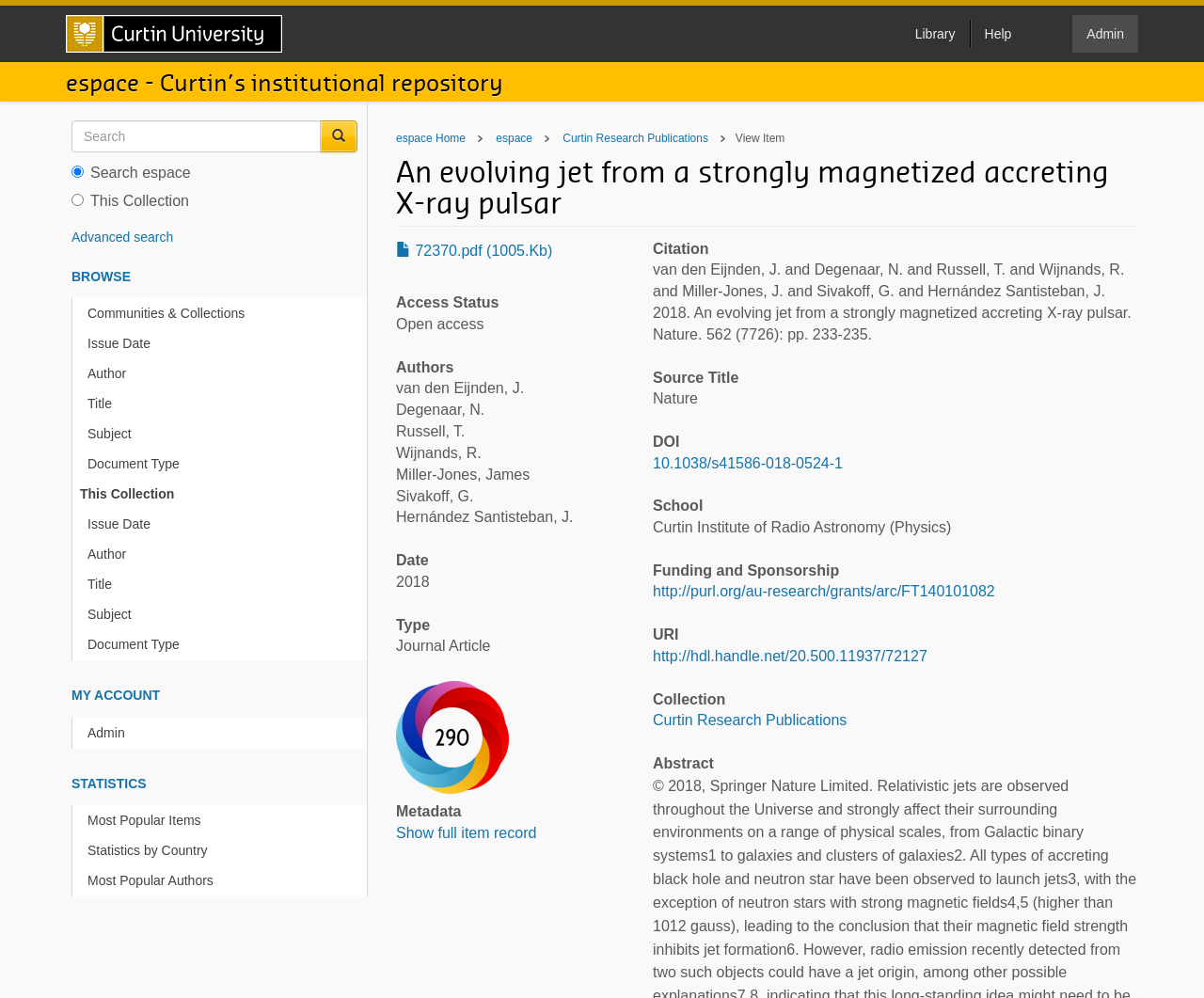Who is the first author of the article?
Use the image to answer the question with a single word or phrase.

van den Eijnden, J.